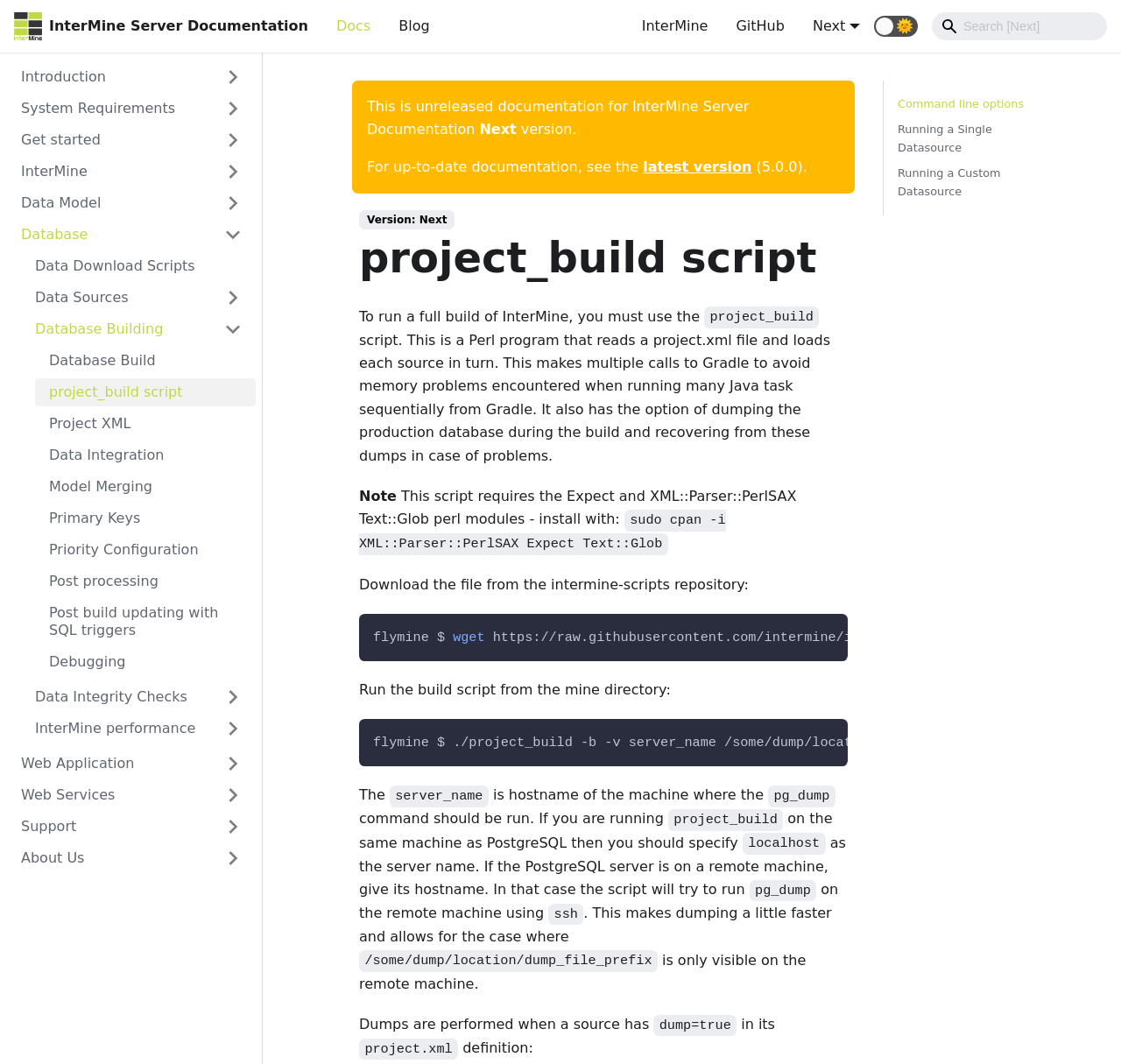Determine the bounding box coordinates of the element's region needed to click to follow the instruction: "Learn about System Requirements". Provide these coordinates as four float numbers between 0 and 1, formatted as [left, top, right, bottom].

[0.006, 0.089, 0.228, 0.115]